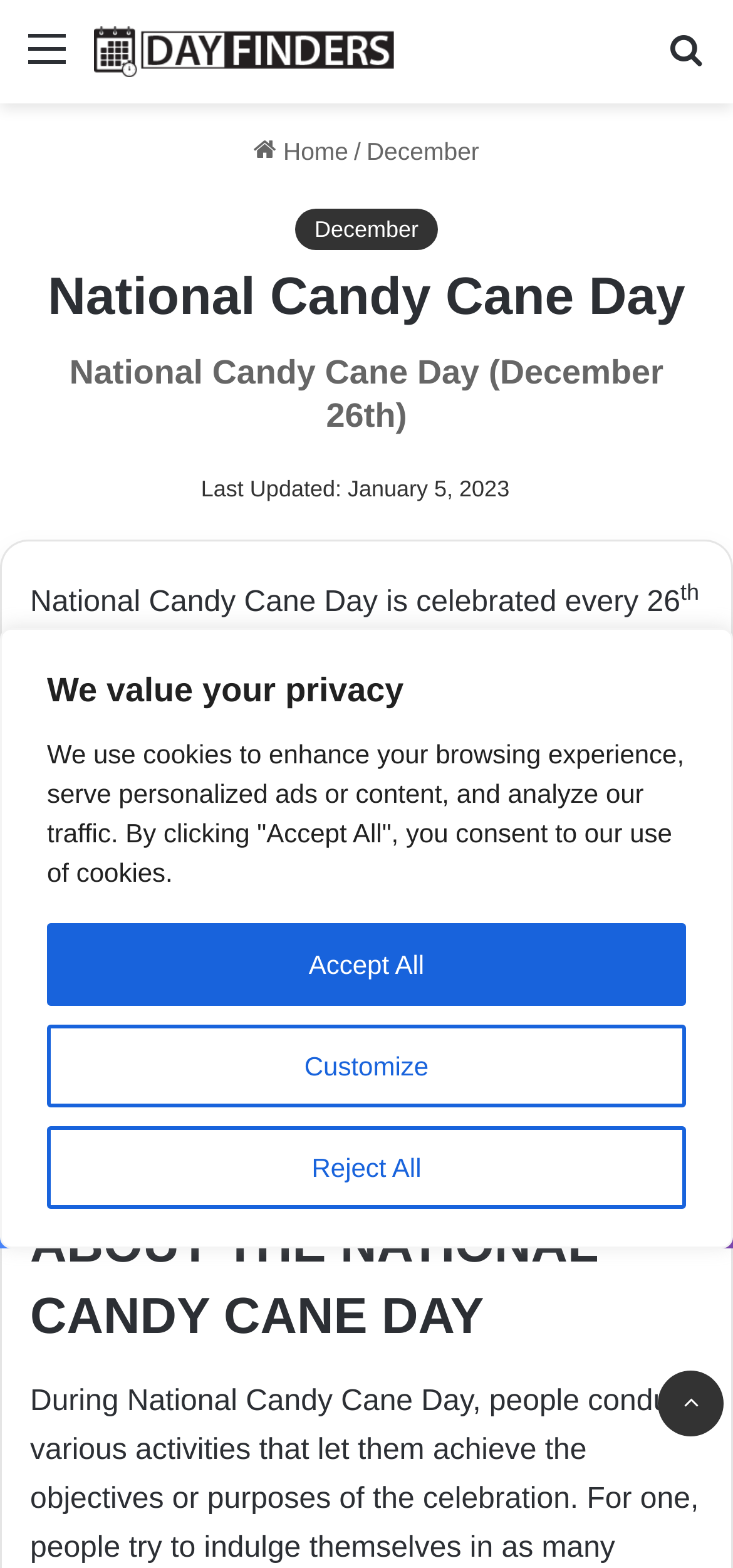Locate the UI element described by Viber and provide its bounding box coordinates. Use the format (top-left x, top-left y, bottom-right x, bottom-right y) with all values as floating point numbers between 0 and 1.

[0.8, 0.748, 1.0, 0.796]